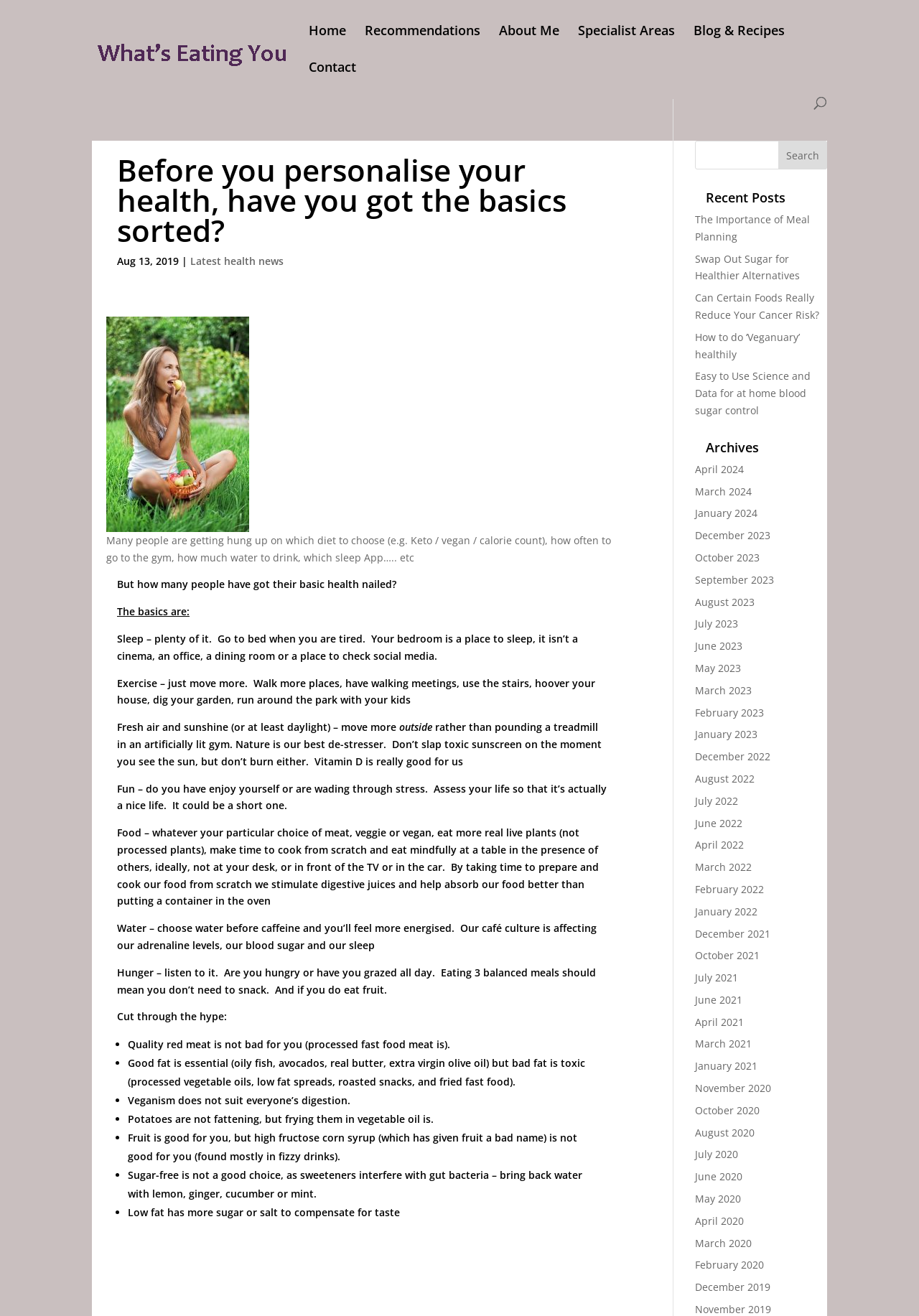Please identify the bounding box coordinates of the clickable element to fulfill the following instruction: "Go to HOME page". The coordinates should be four float numbers between 0 and 1, i.e., [left, top, right, bottom].

None